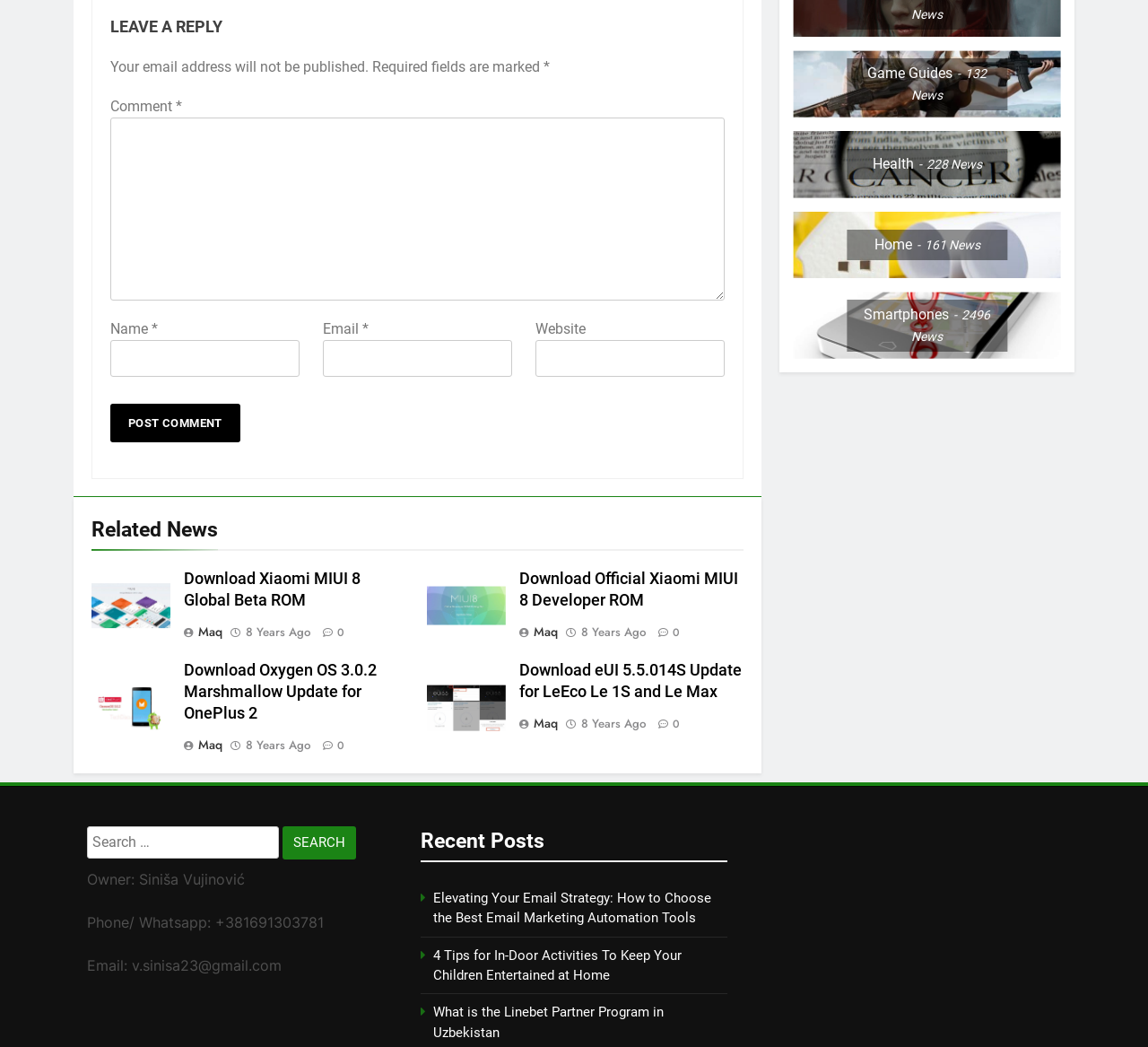Can you specify the bounding box coordinates of the area that needs to be clicked to fulfill the following instruction: "Search for something"?

[0.076, 0.789, 0.343, 0.821]